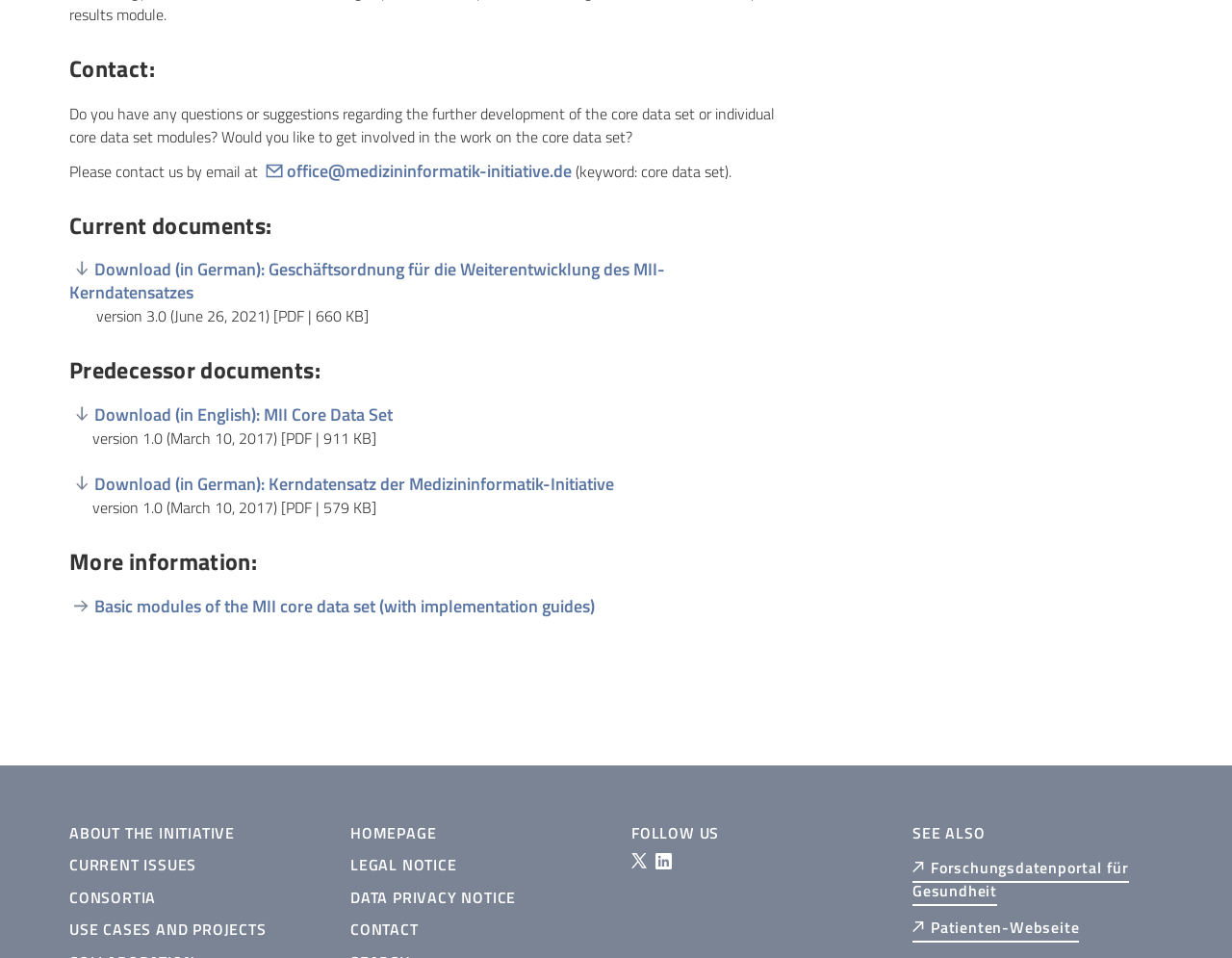What is the file size of the Geschäftsordnung für die Weiterentwicklung des MII-Kerndatensatzes PDF?
Refer to the screenshot and respond with a concise word or phrase.

660 KB